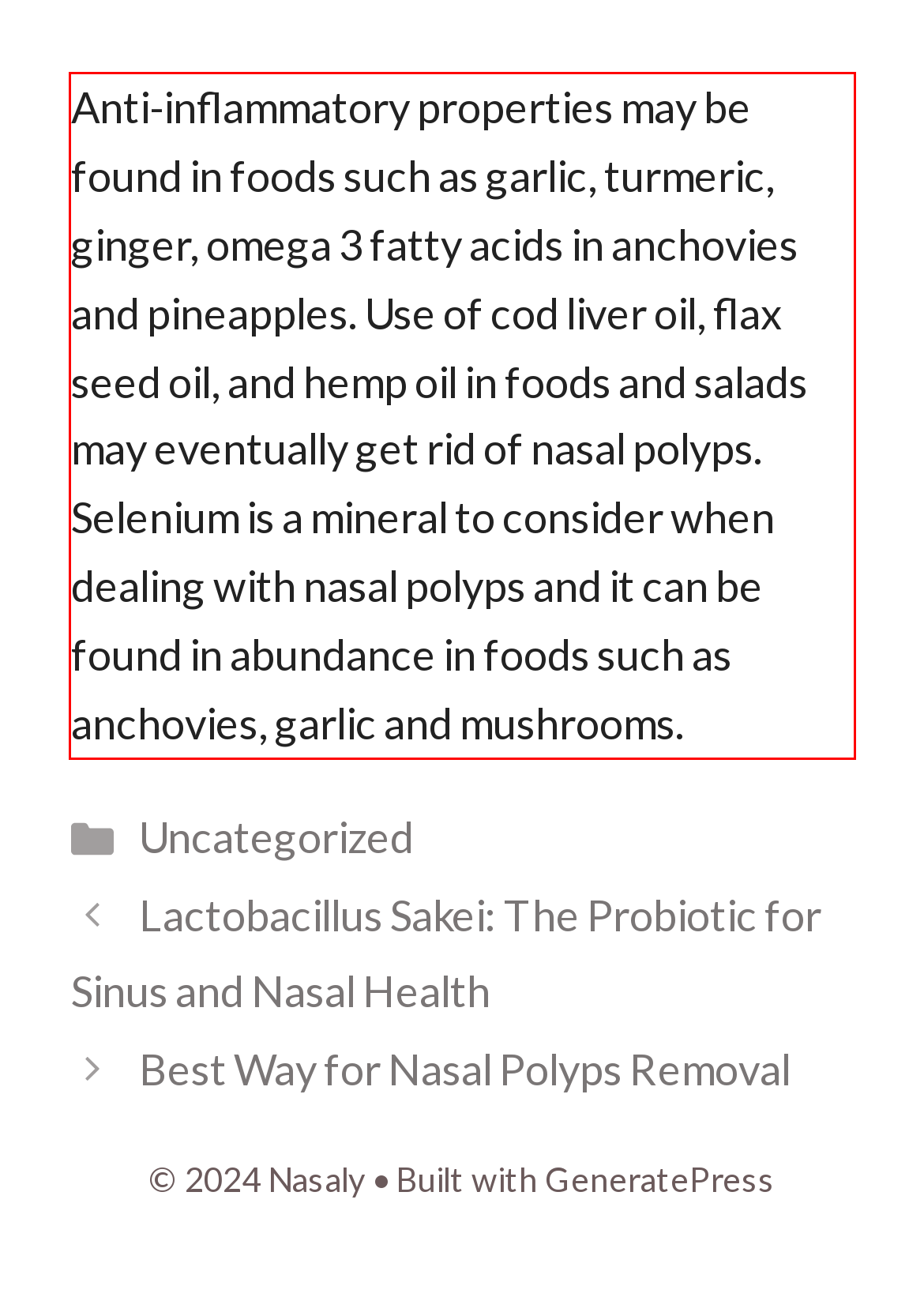Analyze the screenshot of a webpage where a red rectangle is bounding a UI element. Extract and generate the text content within this red bounding box.

Anti-inflammatory properties may be found in foods such as garlic, turmeric, ginger, omega 3 fatty acids in anchovies and pineapples. Use of cod liver oil, flax seed oil, and hemp oil in foods and salads may eventually get rid of nasal polyps. Selenium is a mineral to consider when dealing with nasal polyps and it can be found in abundance in foods such as anchovies, garlic and mushrooms.